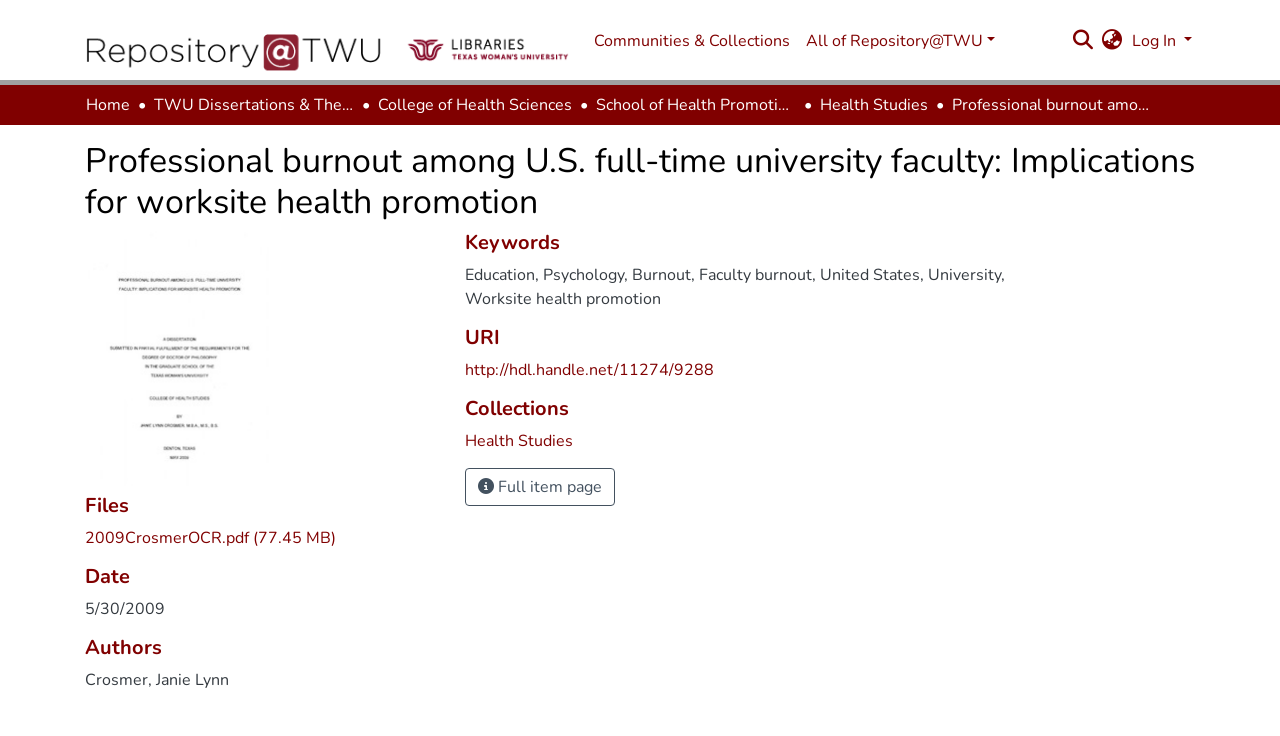What is the URI of the dissertation?
Based on the image, answer the question with as much detail as possible.

I found the answer by looking at the section with the heading 'URI', where I saw a link with the URI 'http://hdl.handle.net/11274/9288'. This suggests that the URI of the dissertation is http://hdl.handle.net/11274/9288.